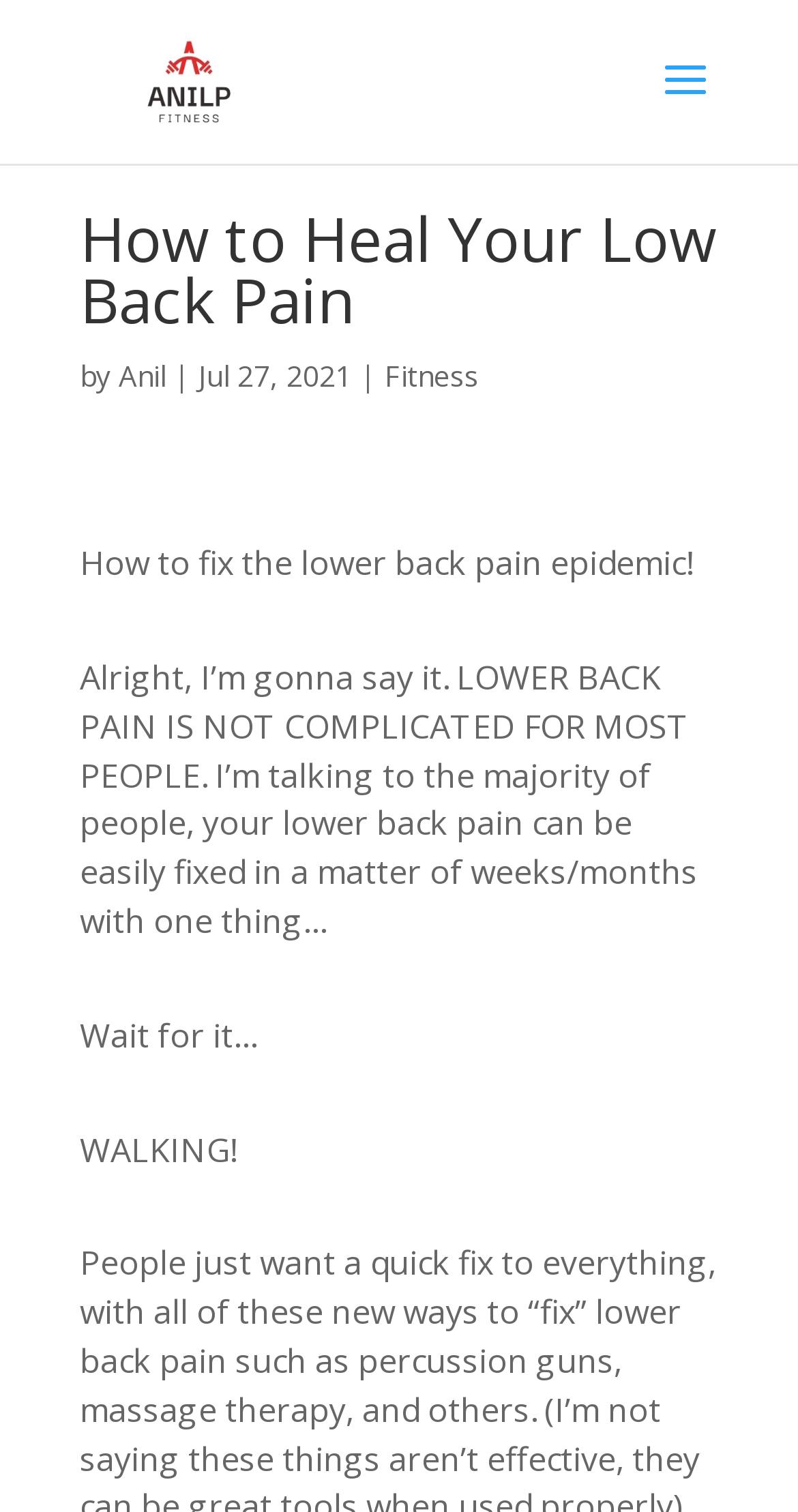From the element description Anil, predict the bounding box coordinates of the UI element. The coordinates must be specified in the format (top-left x, top-left y, bottom-right x, bottom-right y) and should be within the 0 to 1 range.

[0.149, 0.236, 0.208, 0.262]